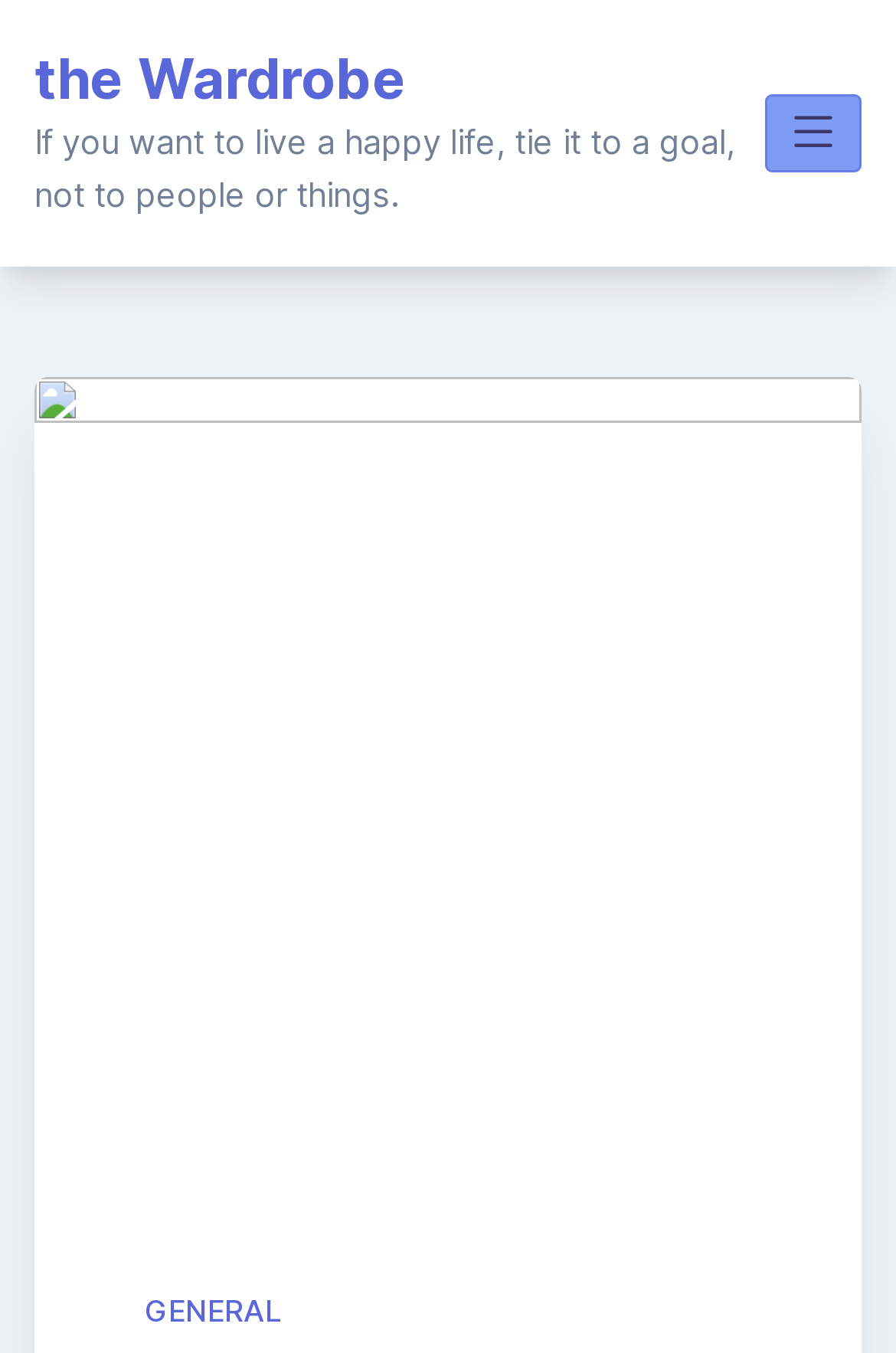Locate the UI element described by parent_node: Back aria-label="Toggle mobile menu" and provide its bounding box coordinates. Use the format (top-left x, top-left y, bottom-right x, bottom-right y) with all values as floating point numbers between 0 and 1.

None